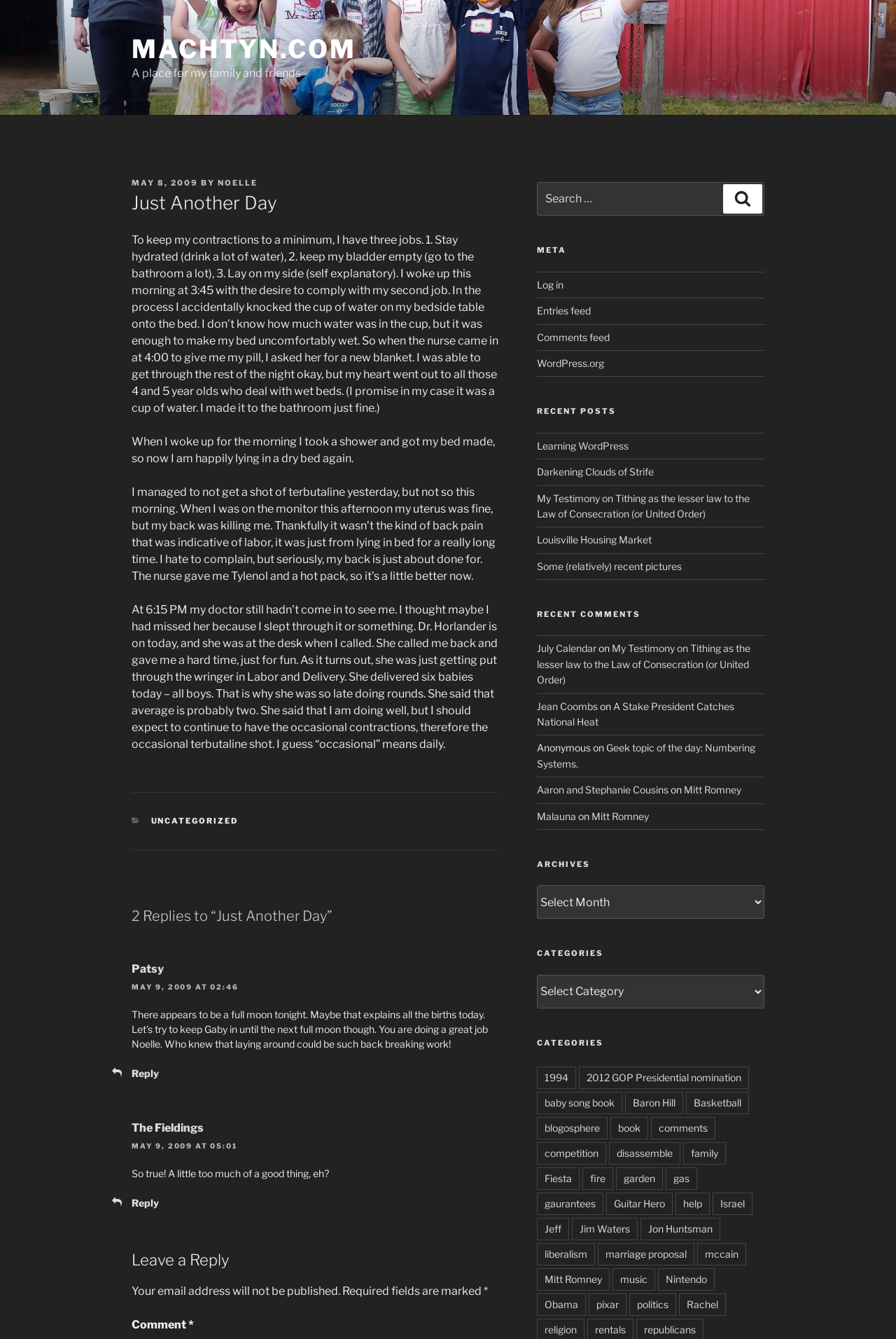Determine the main heading of the webpage and generate its text.

Just Another Day